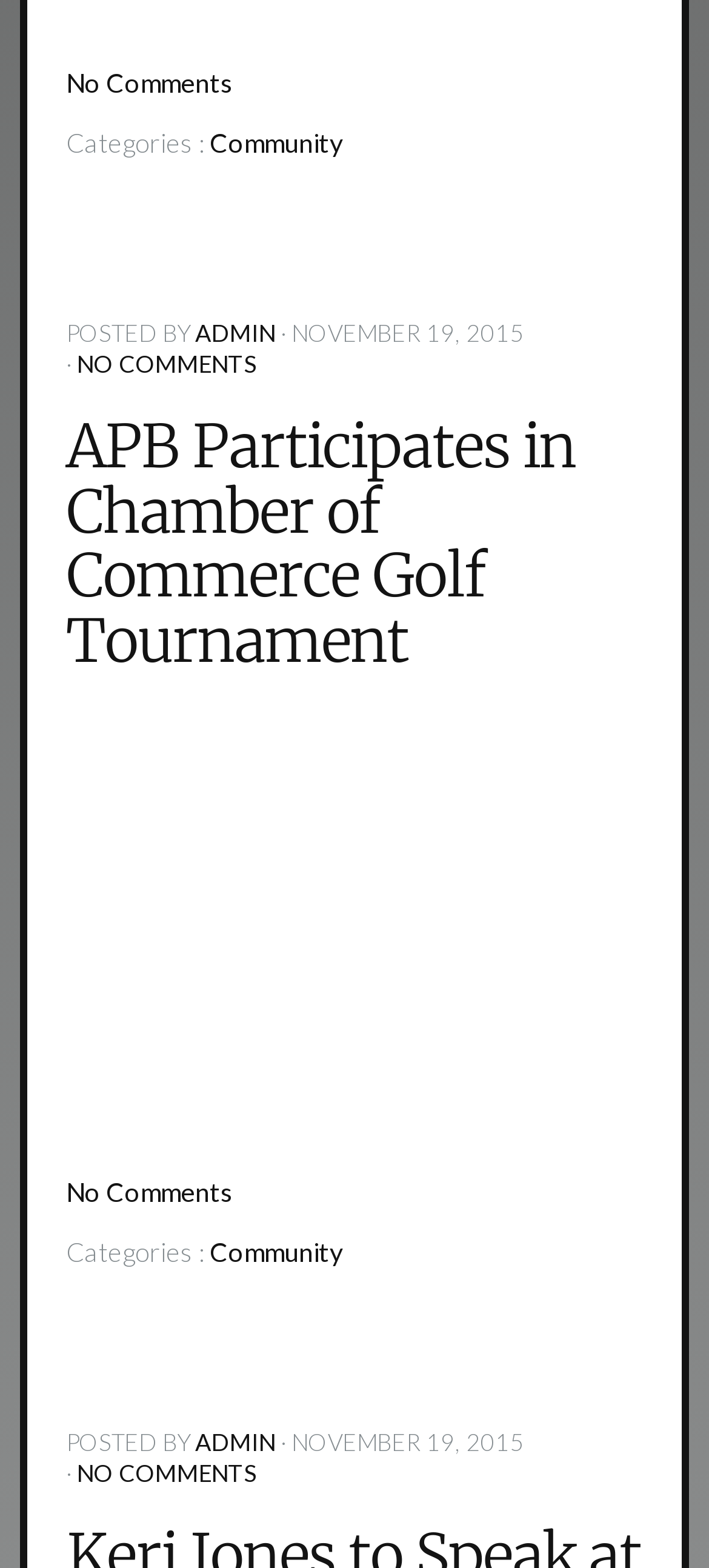Locate the bounding box coordinates of the area you need to click to fulfill this instruction: 'view post details'. The coordinates must be in the form of four float numbers ranging from 0 to 1: [left, top, right, bottom].

[0.093, 0.261, 0.811, 0.432]